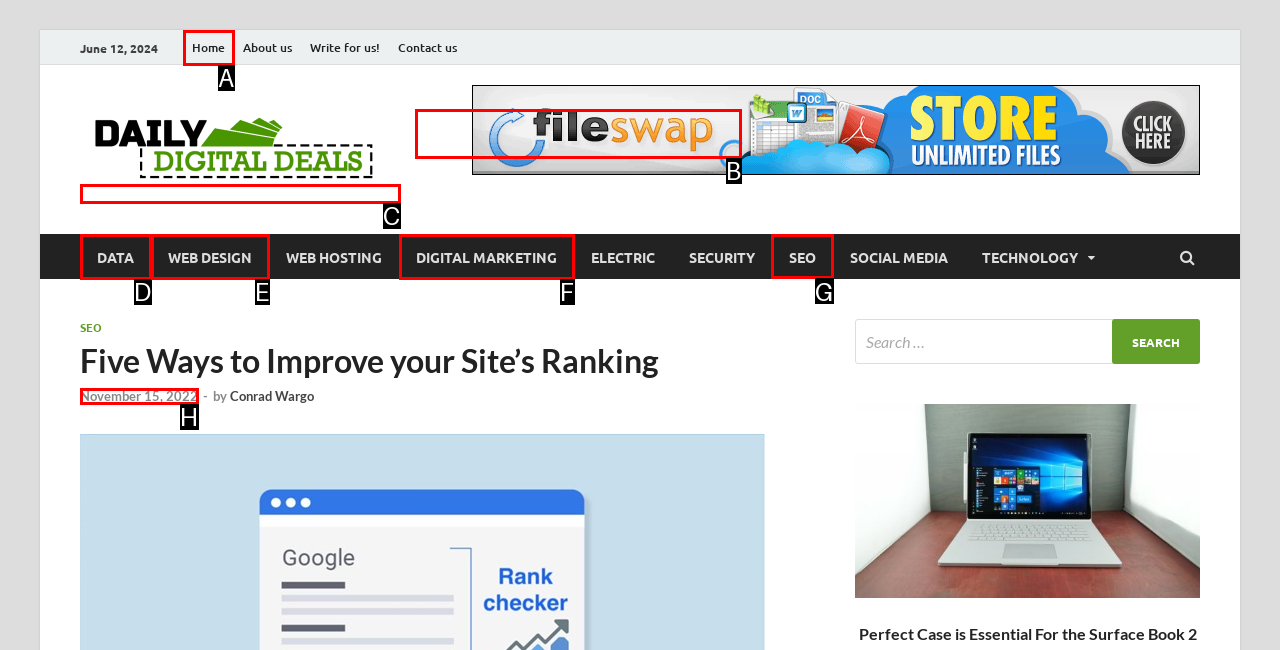Select the correct UI element to complete the task: click on SEO
Please provide the letter of the chosen option.

G